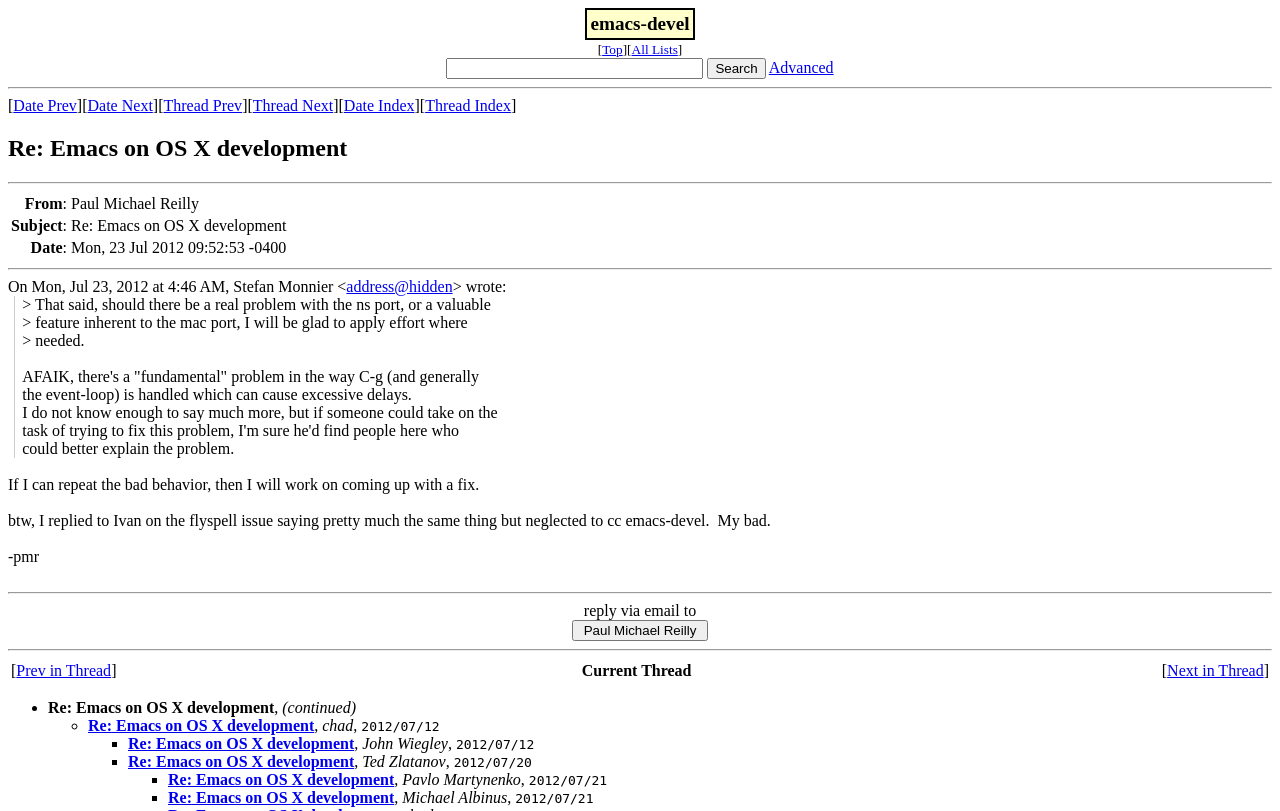What is the topic of the email thread?
Please utilize the information in the image to give a detailed response to the question.

The topic of the email thread is 'Emacs on OS X development', which is mentioned in the subject line of the email. This subject line is displayed in the email header, and it provides a brief summary of the email thread's topic.